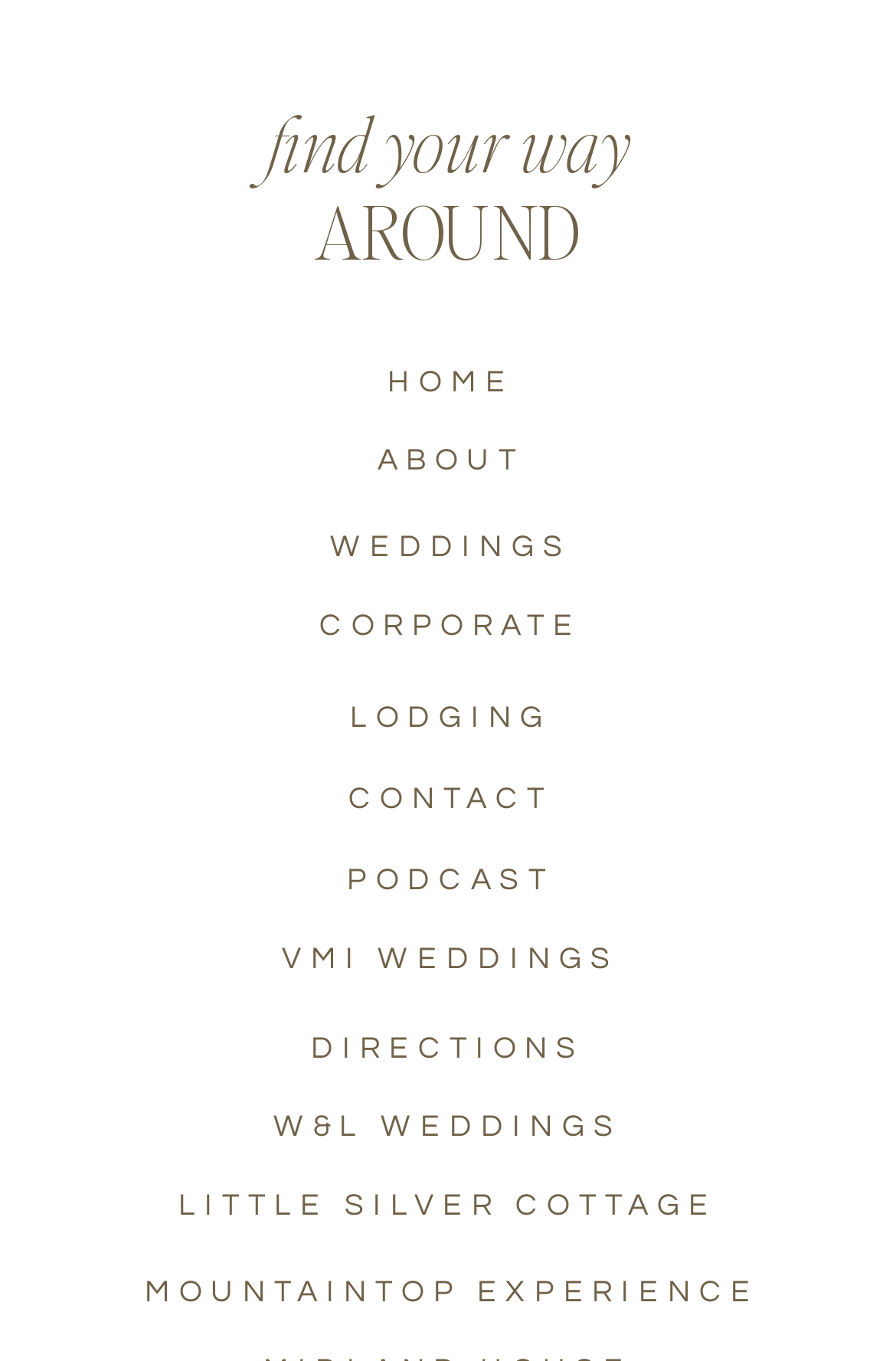What type of event is 'MOUNTAINTOP EXPERIENCE'?
Carefully analyze the image and provide a thorough answer to the question.

Based on the context of the webpage, 'MOUNTAINTOP EXPERIENCE' is likely a wedding event or package, as it is listed alongside other wedding-related links and text.